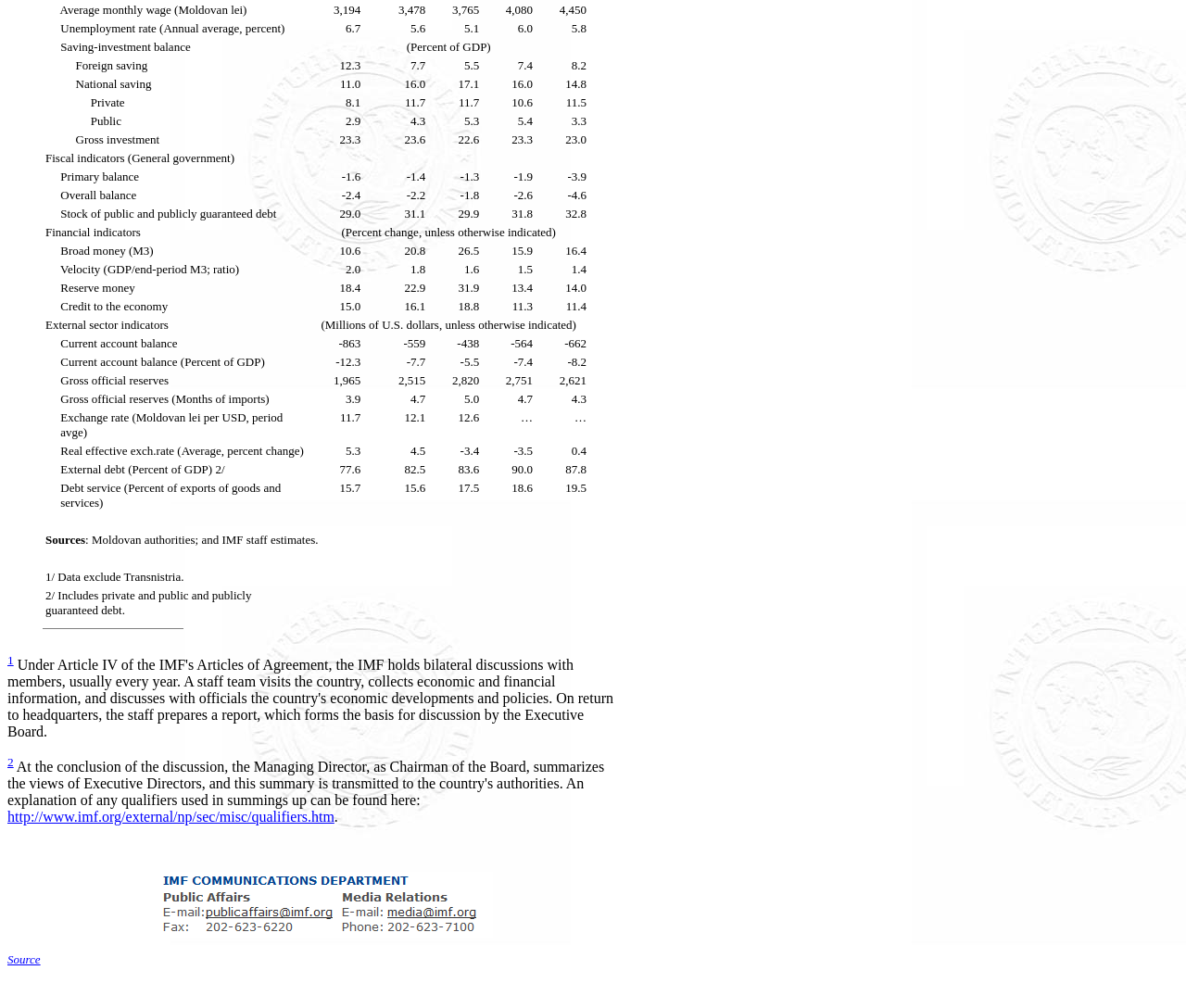Please provide a one-word or short phrase answer to the question:
What is the average monthly wage in Moldovan lei?

3,194